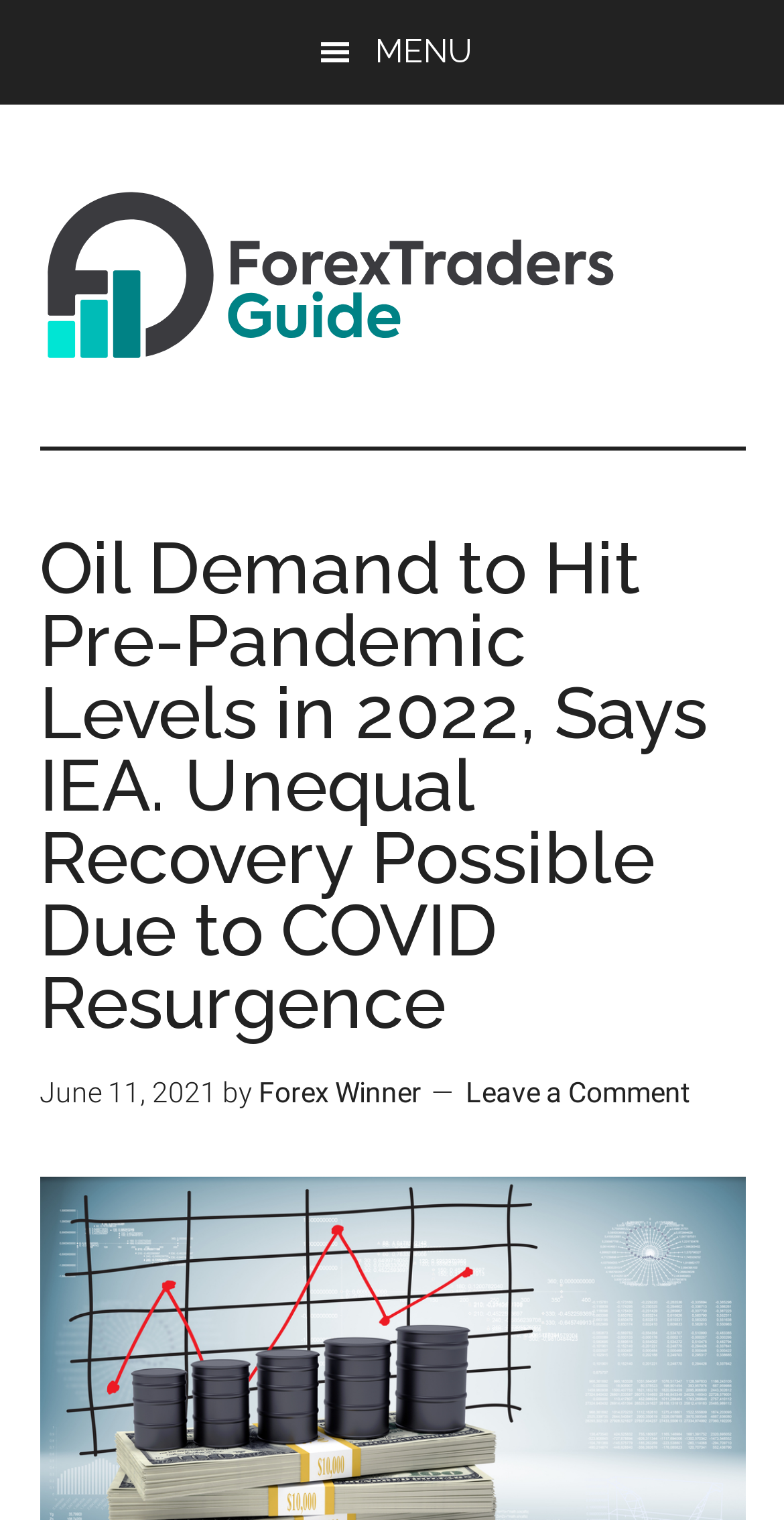Can you extract the primary headline text from the webpage?

Oil Demand to Hit Pre-Pandemic Levels in 2022, Says IEA. Unequal Recovery Possible Due to COVID Resurgence